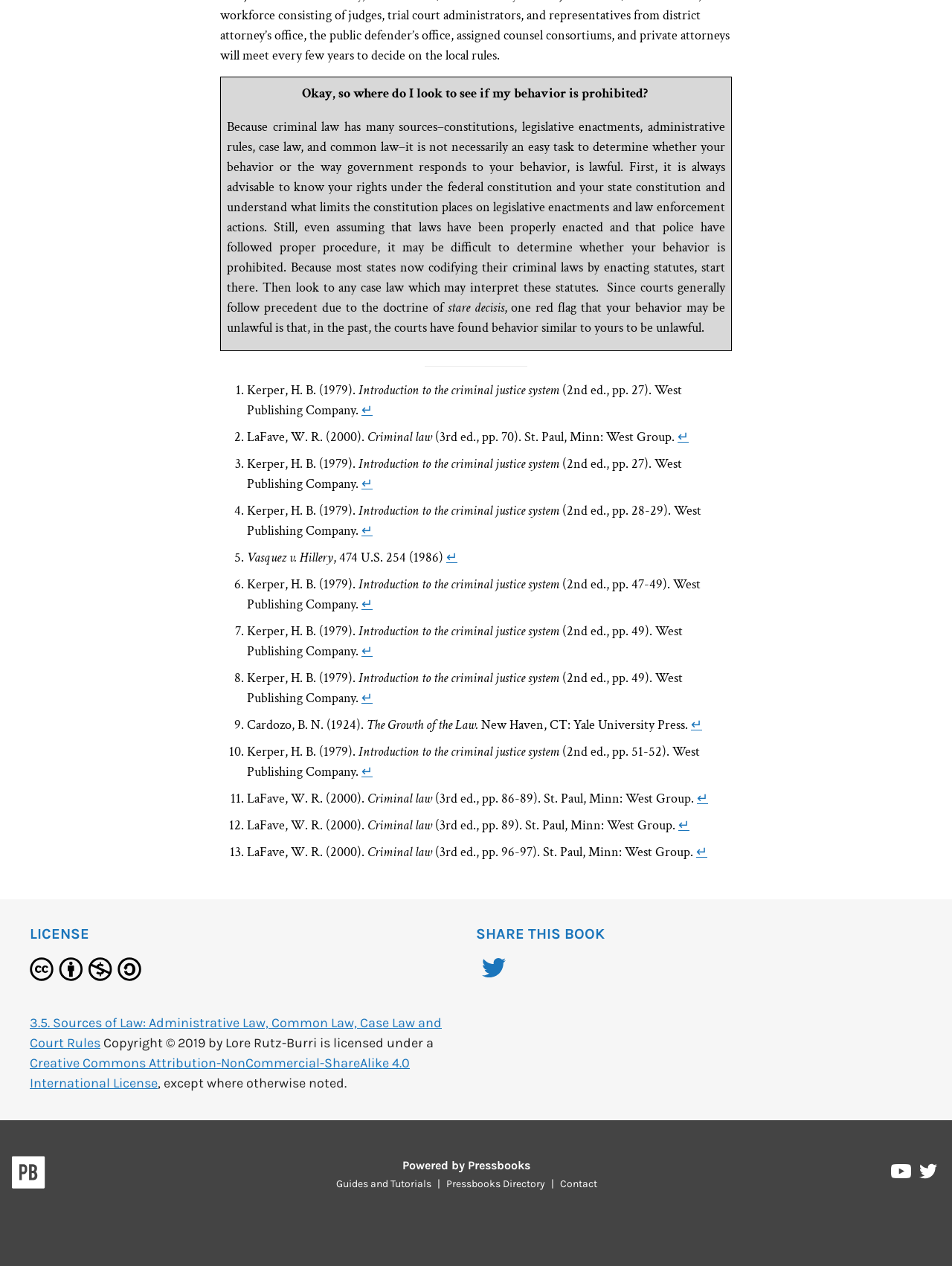What is the main topic of this webpage?
Refer to the image and provide a concise answer in one word or phrase.

Criminal law